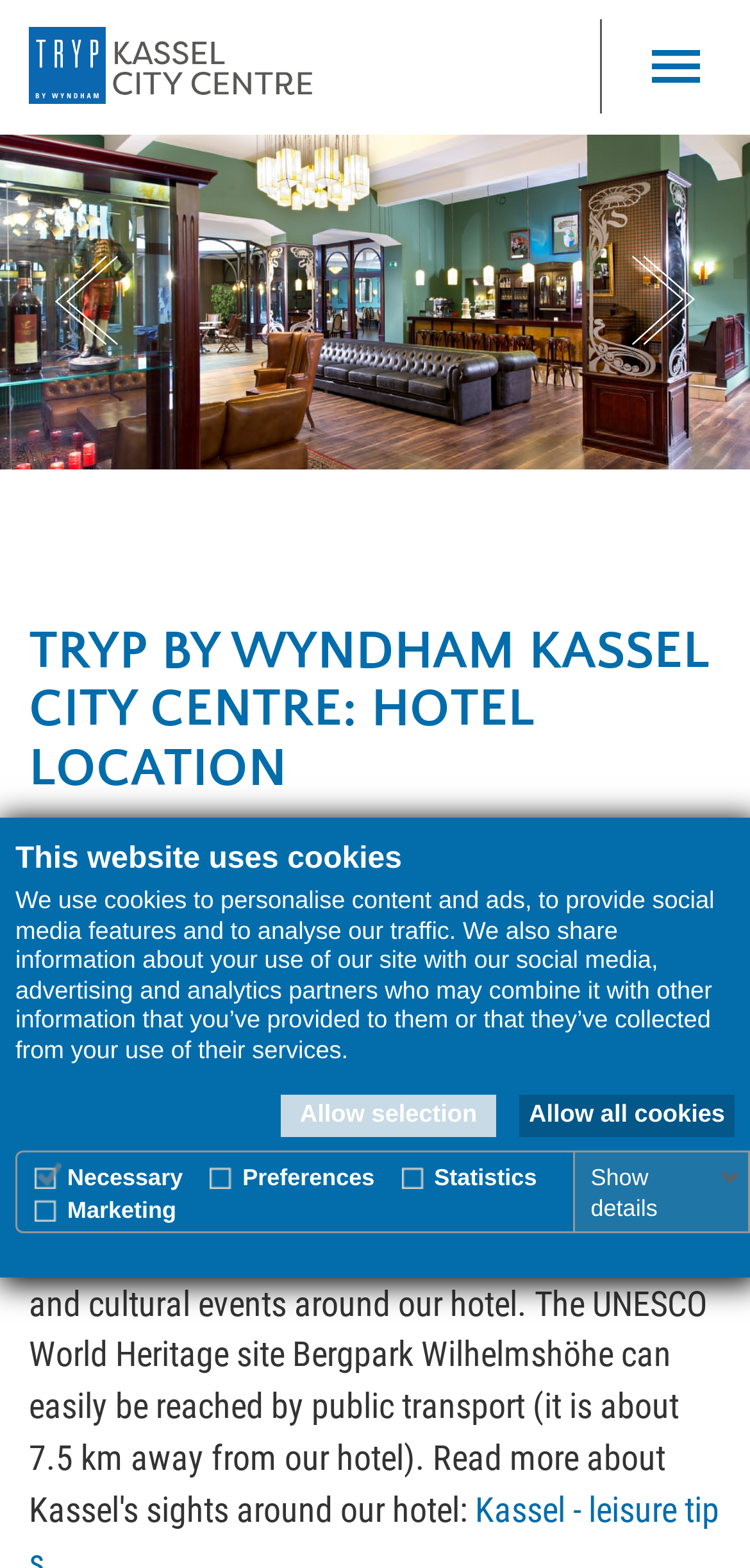Refer to the image and offer a detailed explanation in response to the question: How many walking minutes is the hotel from Kassel Central Station?

I inferred this information from the meta description of the webpage, which states that the hotel is '5 walking minutes from Kassel Central Station'.